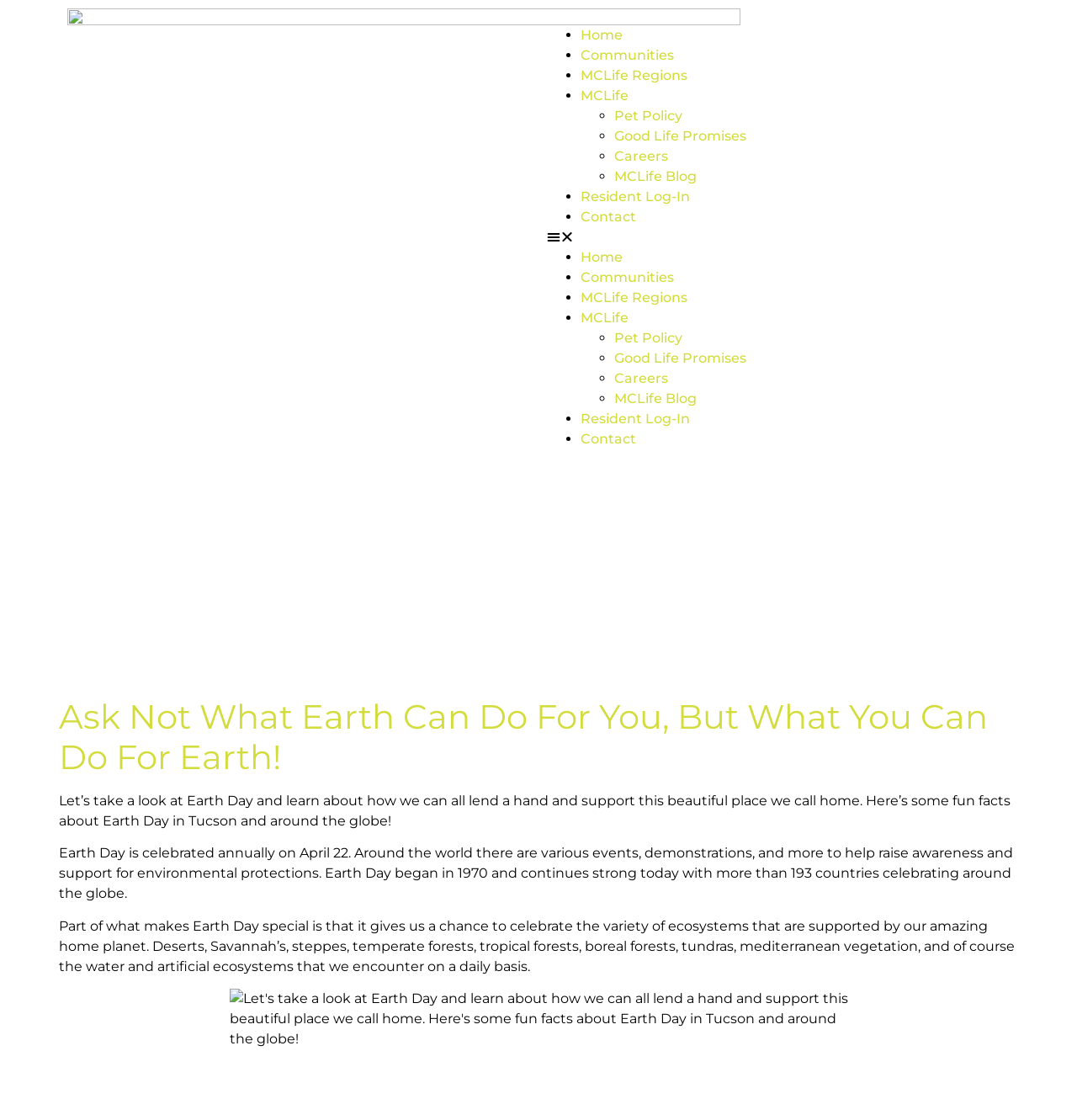Find the bounding box coordinates of the area to click in order to follow the instruction: "Toggle the Menu".

[0.508, 0.203, 0.938, 0.221]